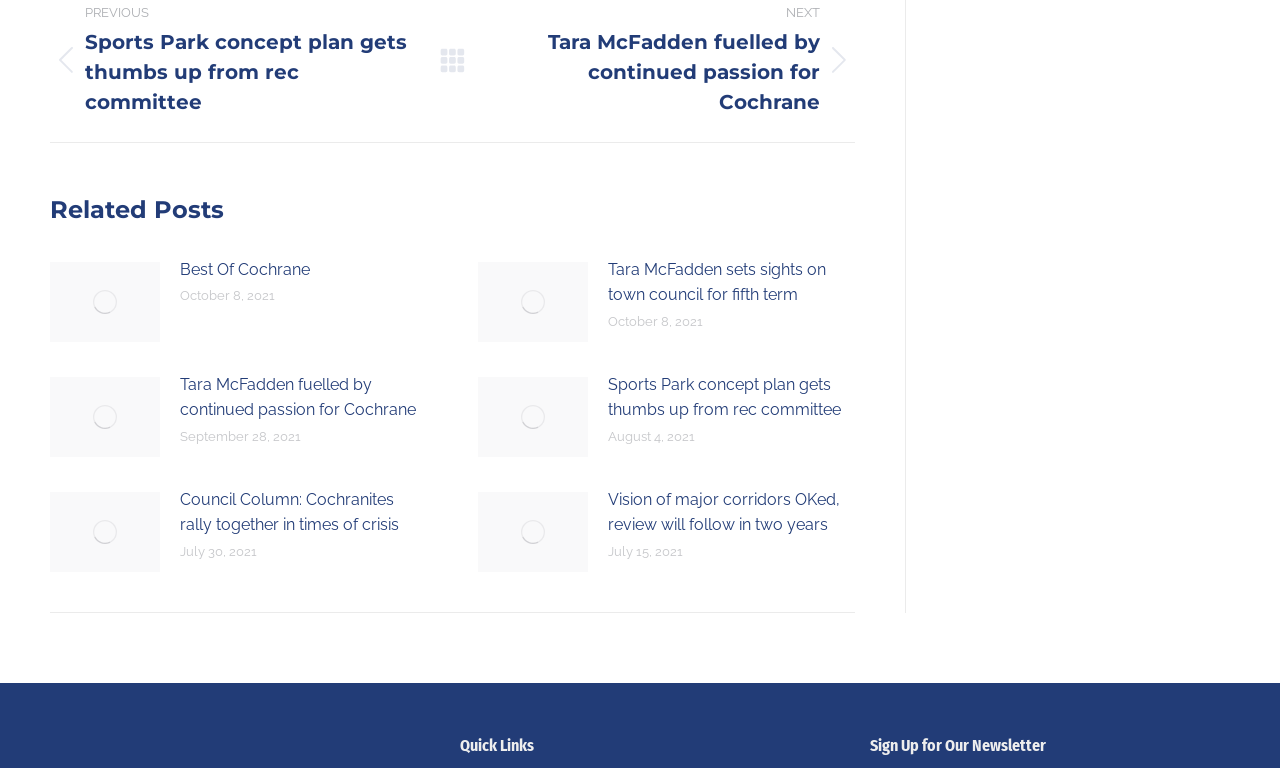Respond to the question below with a single word or phrase:
What is the title of the first related post?

Best Of Cochrane